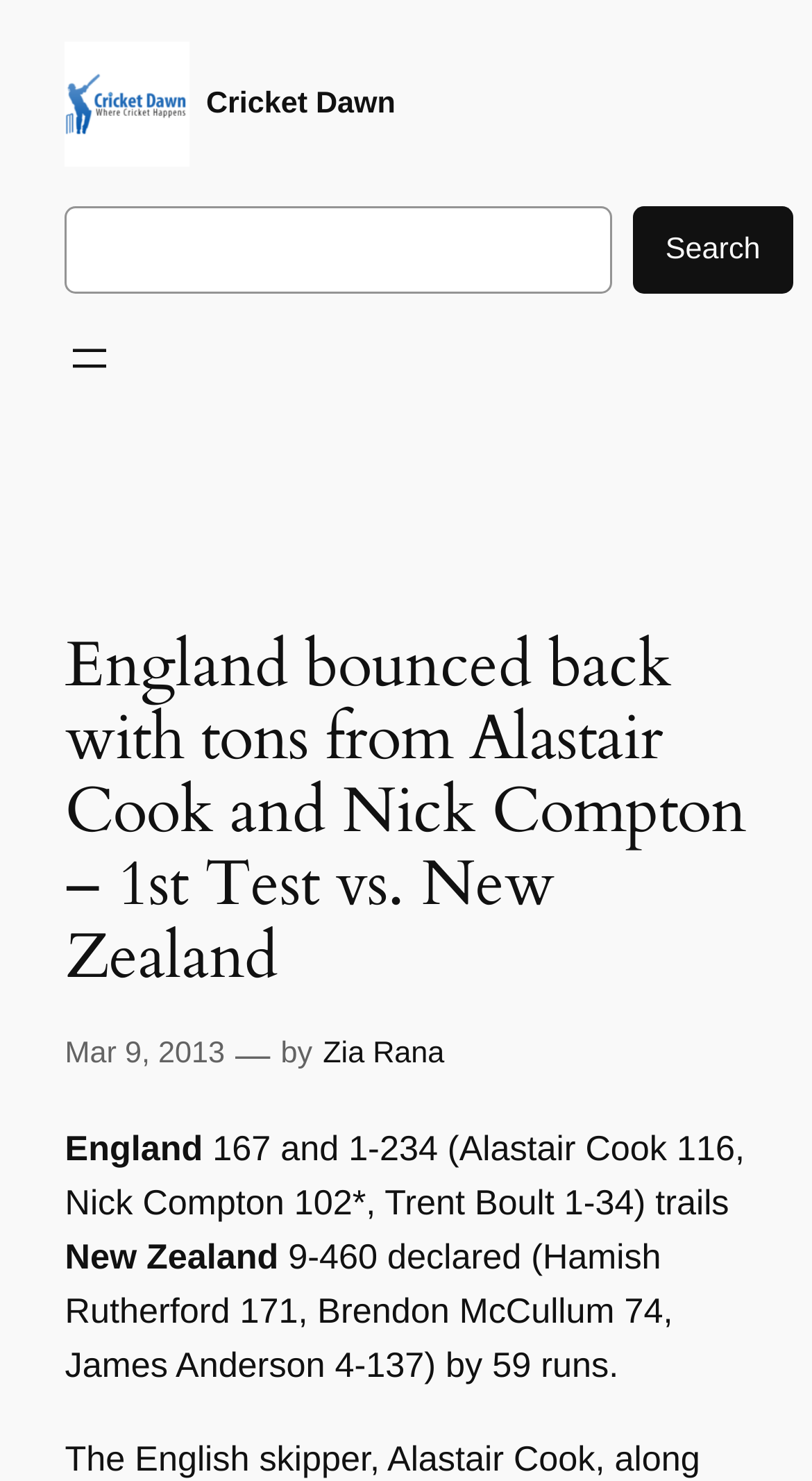What is the date of the cricket match?
Look at the screenshot and respond with one word or a short phrase.

Mar 9, 2013